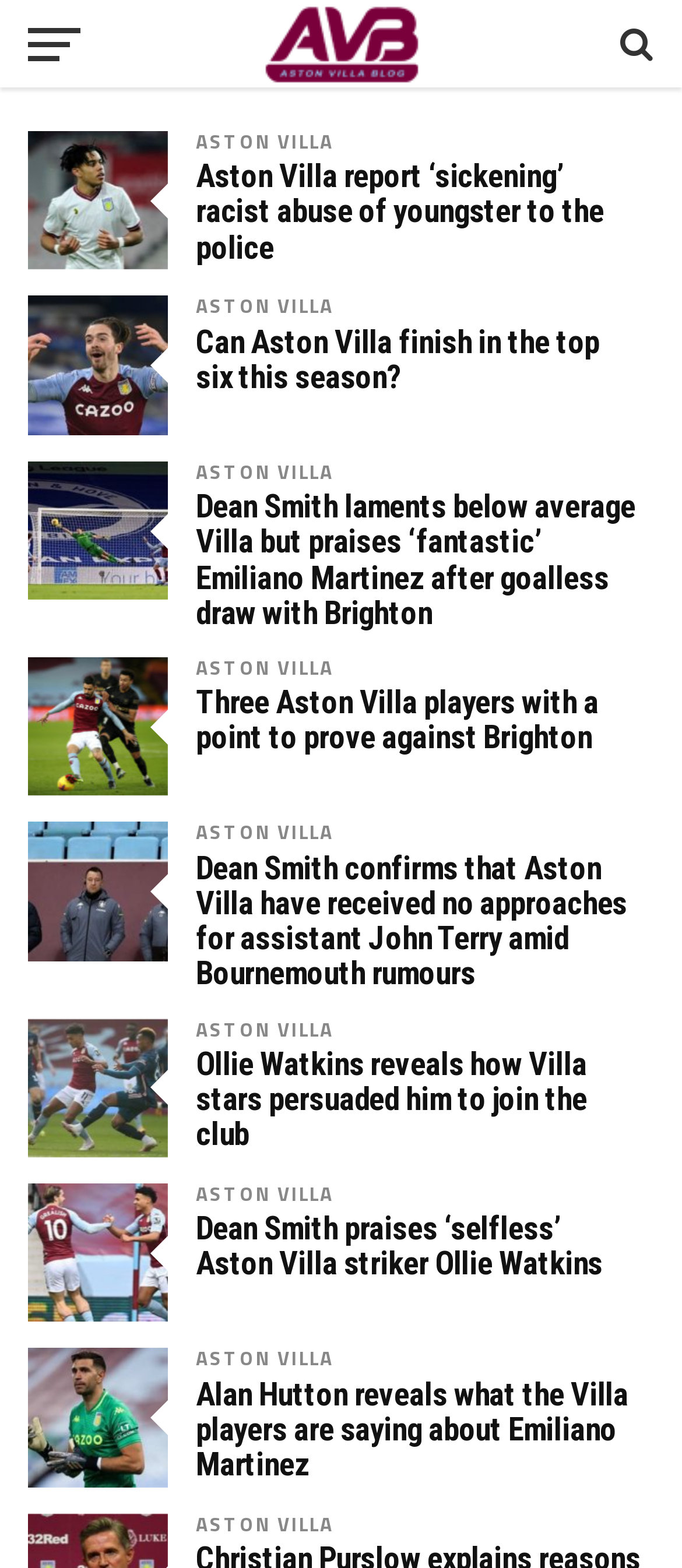Please identify the bounding box coordinates of the region to click in order to complete the given instruction: "Read the article about Aston Villa report 'sickening' racist abuse of youngster to the police". The coordinates should be four float numbers between 0 and 1, i.e., [left, top, right, bottom].

[0.287, 0.102, 0.94, 0.169]